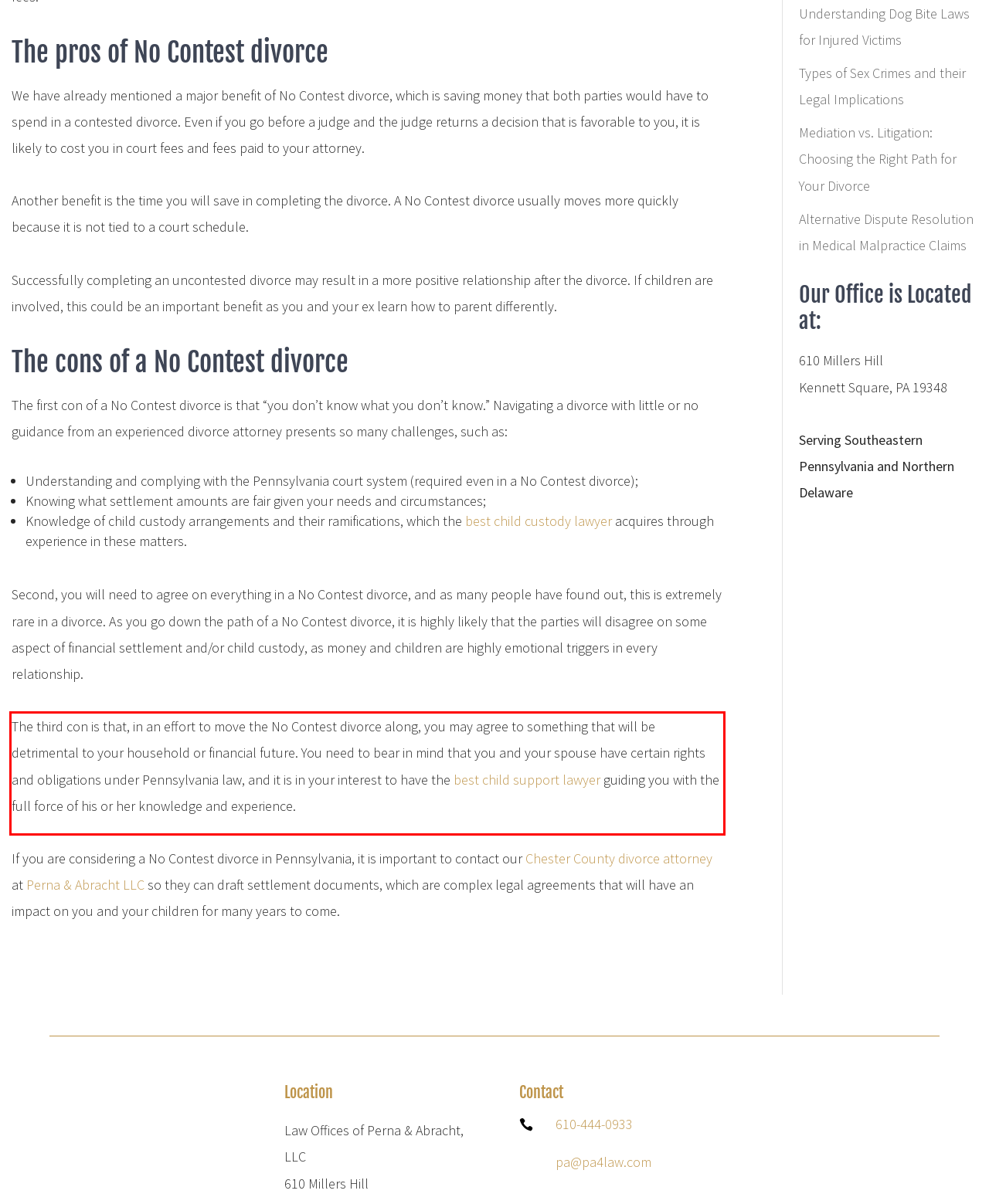There is a screenshot of a webpage with a red bounding box around a UI element. Please use OCR to extract the text within the red bounding box.

The third con is that, in an effort to move the No Contest divorce along, you may agree to something that will be detrimental to your household or financial future. You need to bear in mind that you and your spouse have certain rights and obligations under Pennsylvania law, and it is in your interest to have the best child support lawyer guiding you with the full force of his or her knowledge and experience.